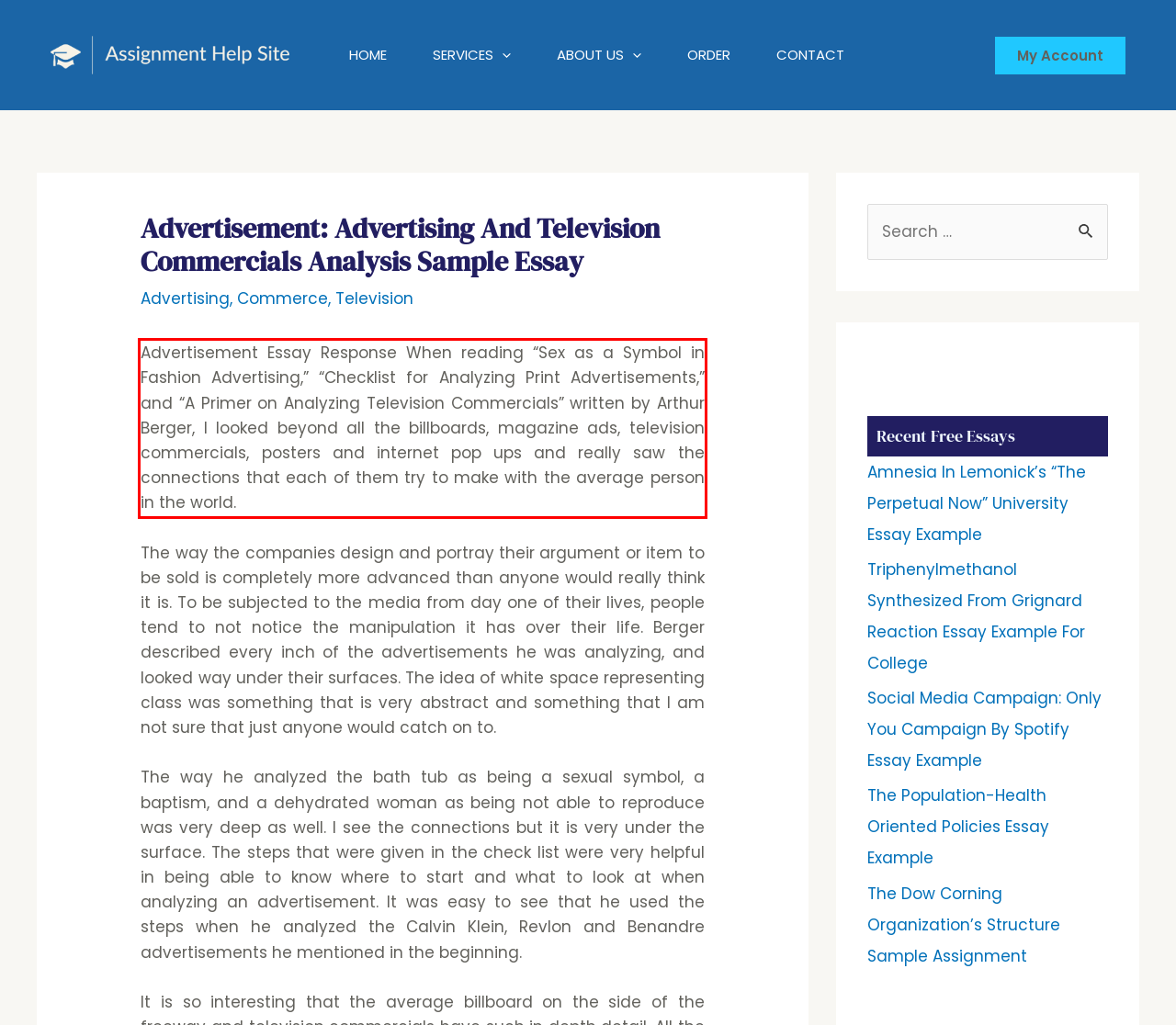Examine the screenshot of the webpage, locate the red bounding box, and generate the text contained within it.

Advertisement Essay Response When reading “Sex as a Symbol in Fashion Advertising,” “Checklist for Analyzing Print Advertisements,” and “A Primer on Analyzing Television Commercials” written by Arthur Berger, I looked beyond all the billboards, magazine ads, television commercials, posters and internet pop ups and really saw the connections that each of them try to make with the average person in the world.